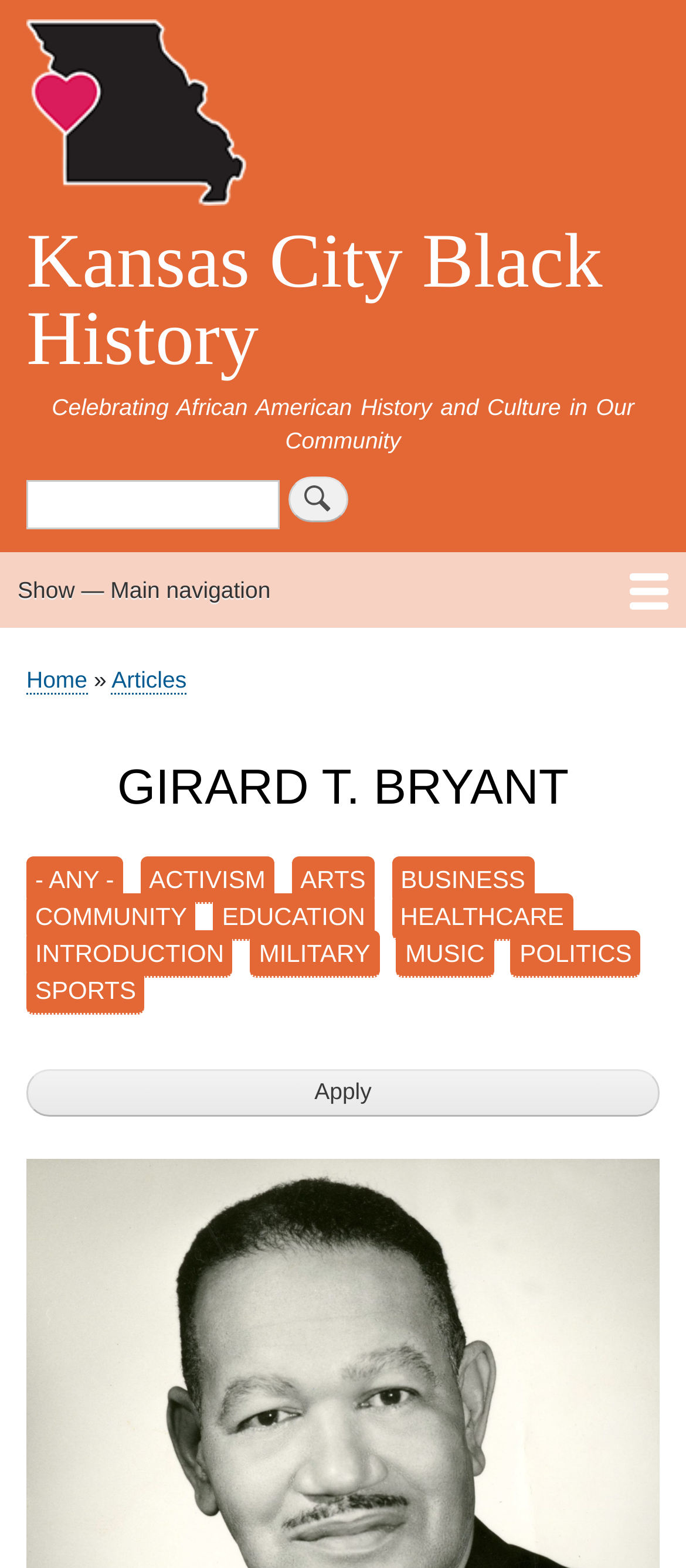How many main navigation links are there? Refer to the image and provide a one-word or short phrase answer.

7